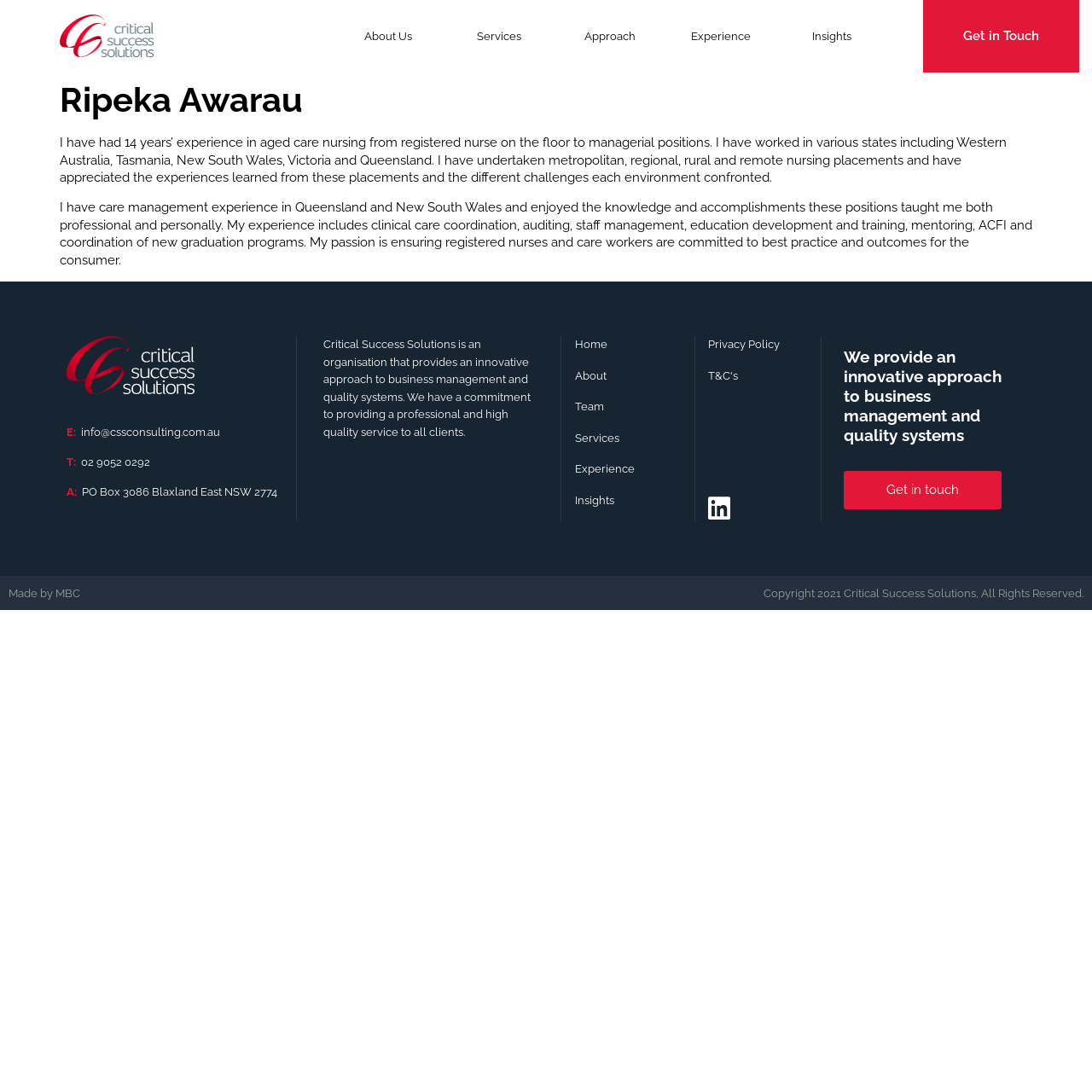What is the purpose of Critical Success Solutions?
Please look at the screenshot and answer using one word or phrase.

Providing professional and high-quality service